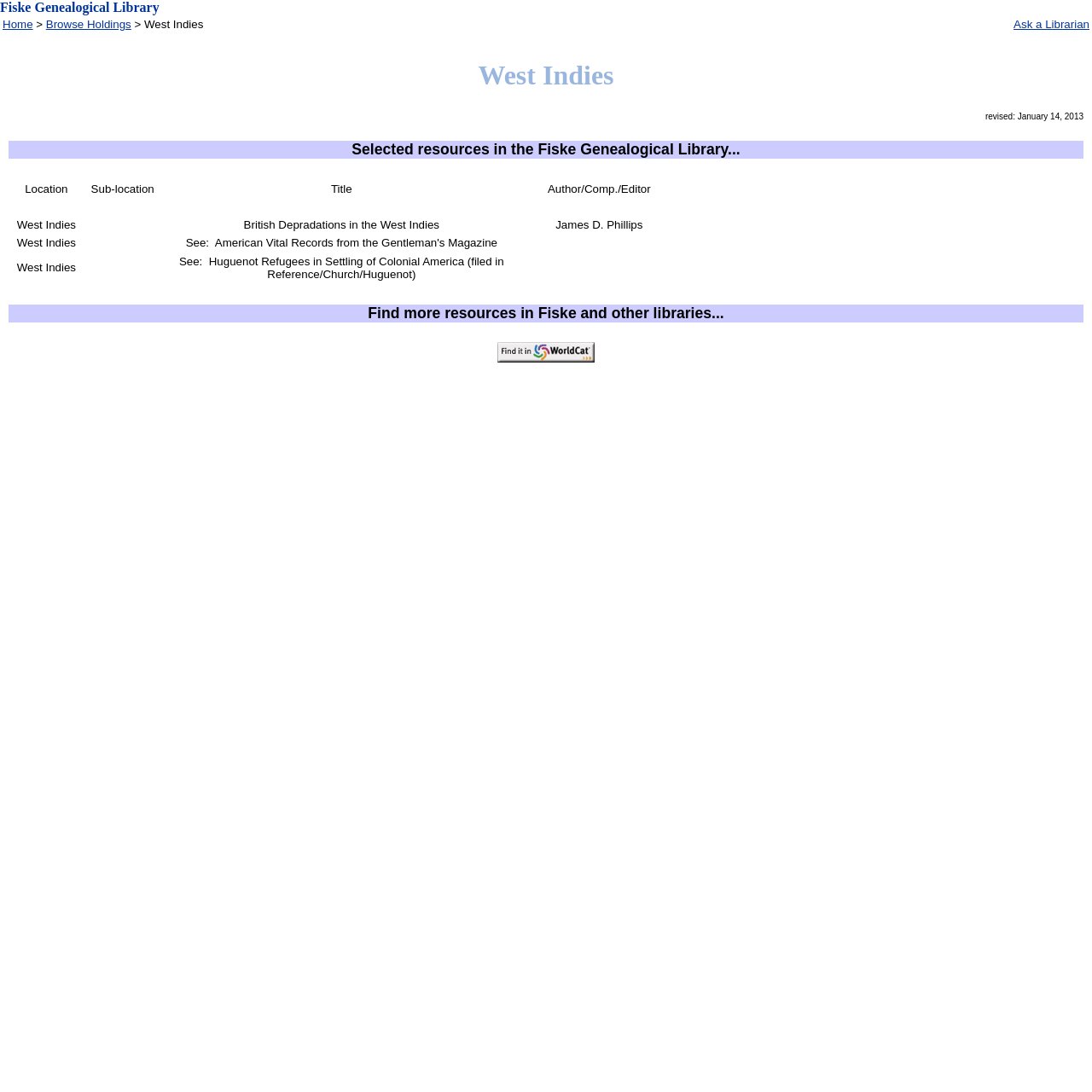Please provide a brief answer to the following inquiry using a single word or phrase:
What is the title of the first resource listed?

British Depradations in the West Indies